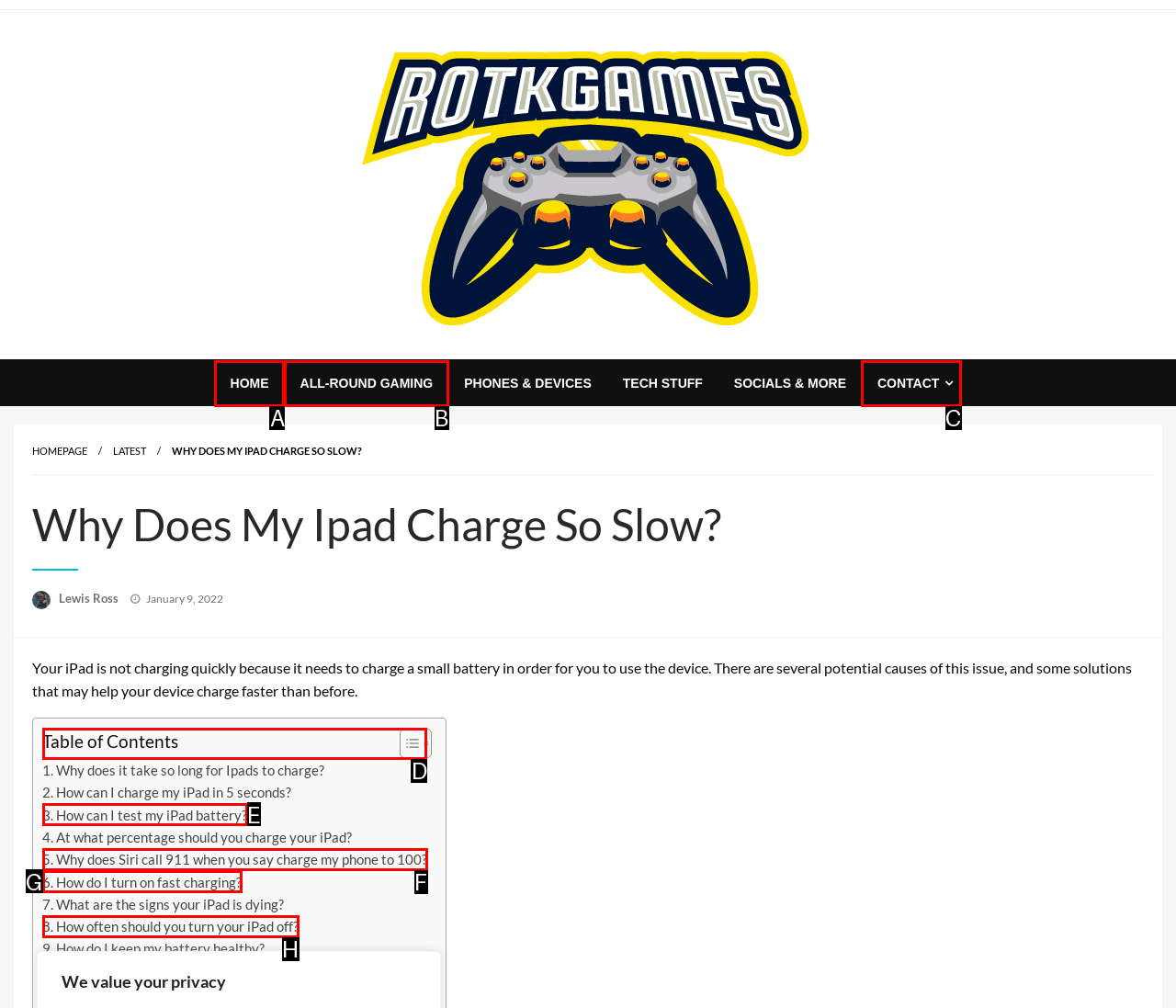What option should you select to complete this task: Check the 'Table of Contents'? Indicate your answer by providing the letter only.

D